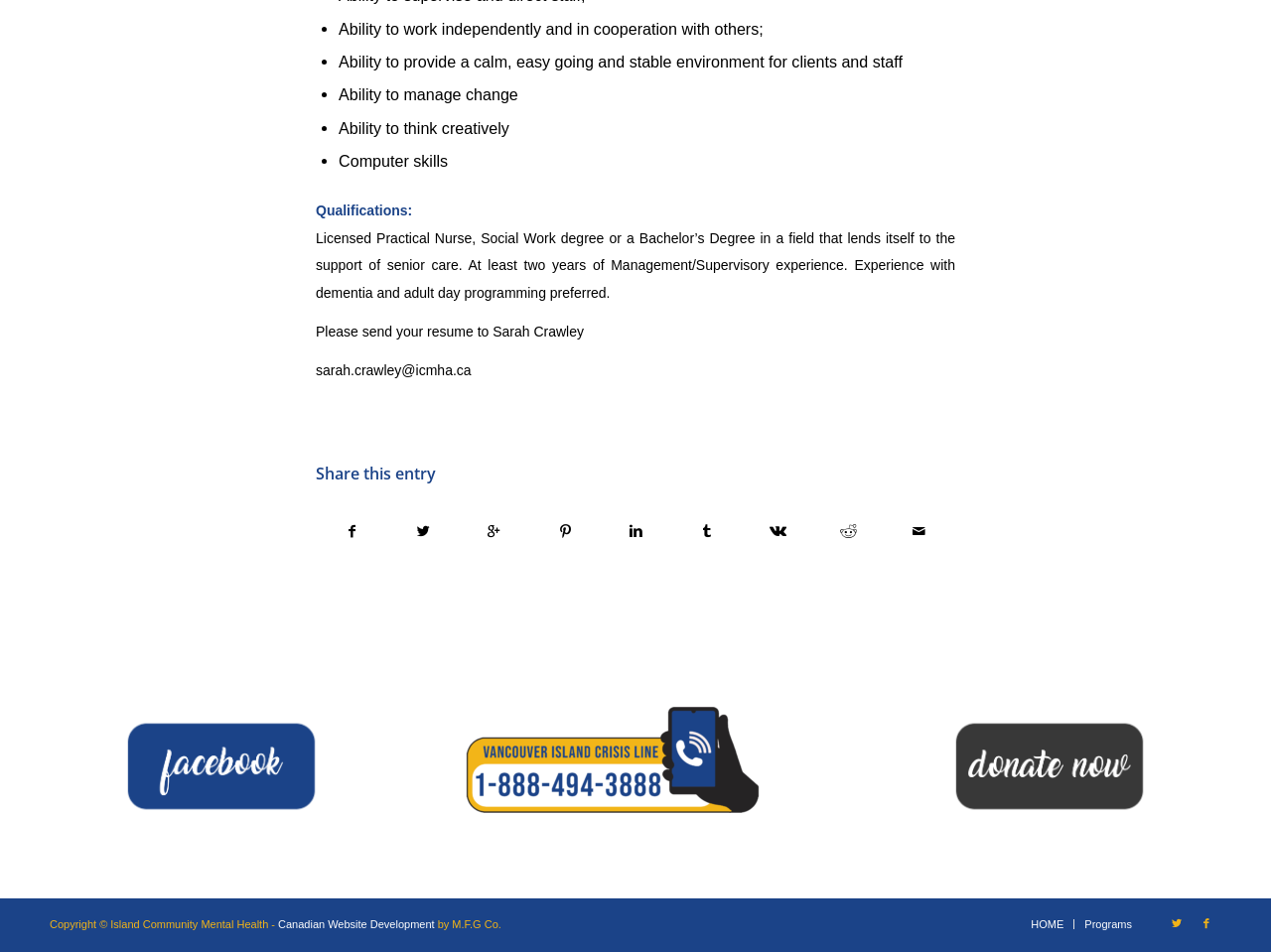What is the copyright information mentioned in the webpage?
Please answer the question as detailed as possible based on the image.

The webpage mentions the copyright information at the bottom, which is 'Copyright © Island Community Mental Health - Canadian Website Development by M.F.G Co.' Therefore, the copyright information is attributed to Island Community Mental Health.